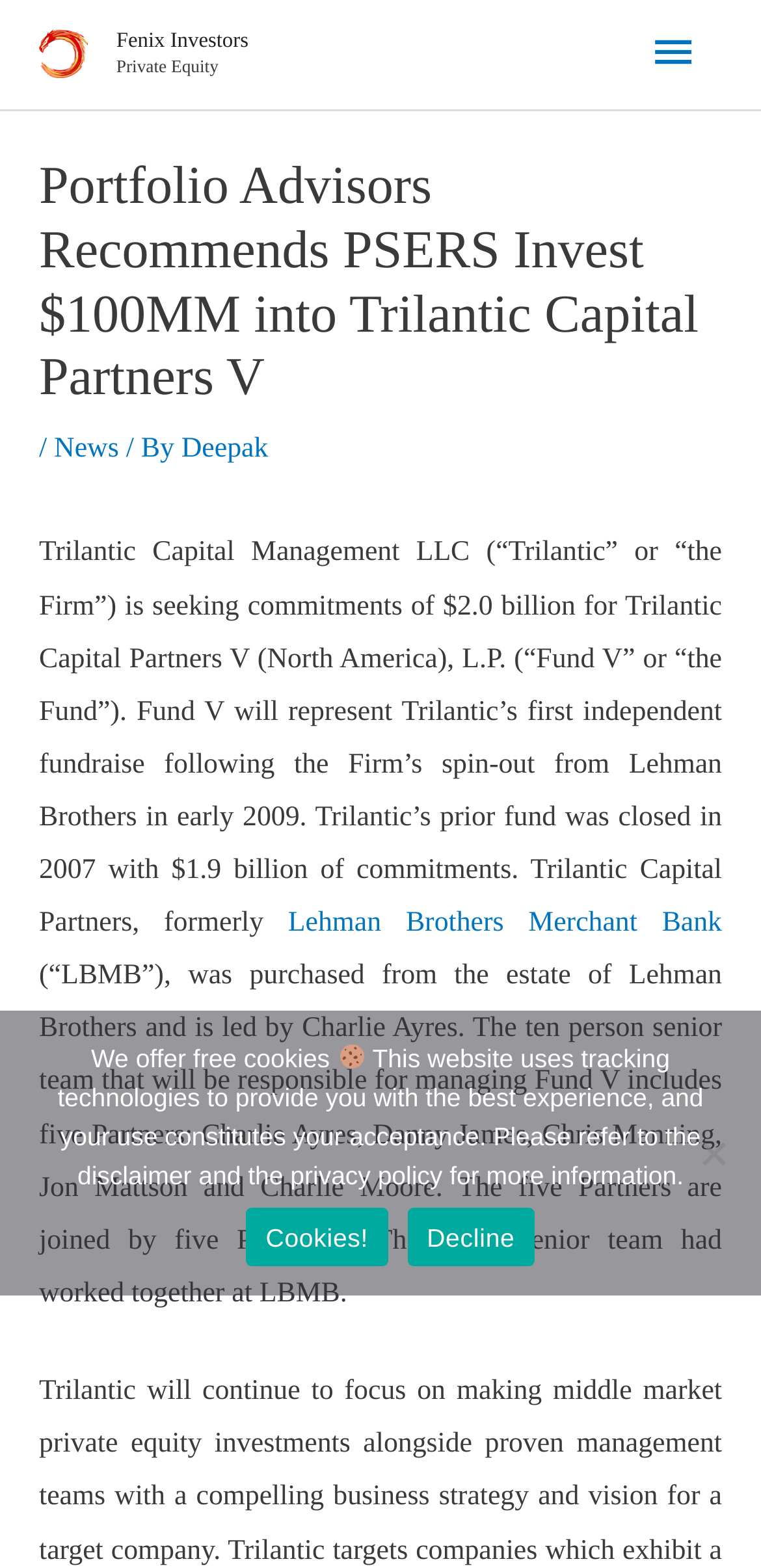Please give a succinct answer to the question in one word or phrase:
What is the name of the fund being raised?

Trilantic Capital Partners V